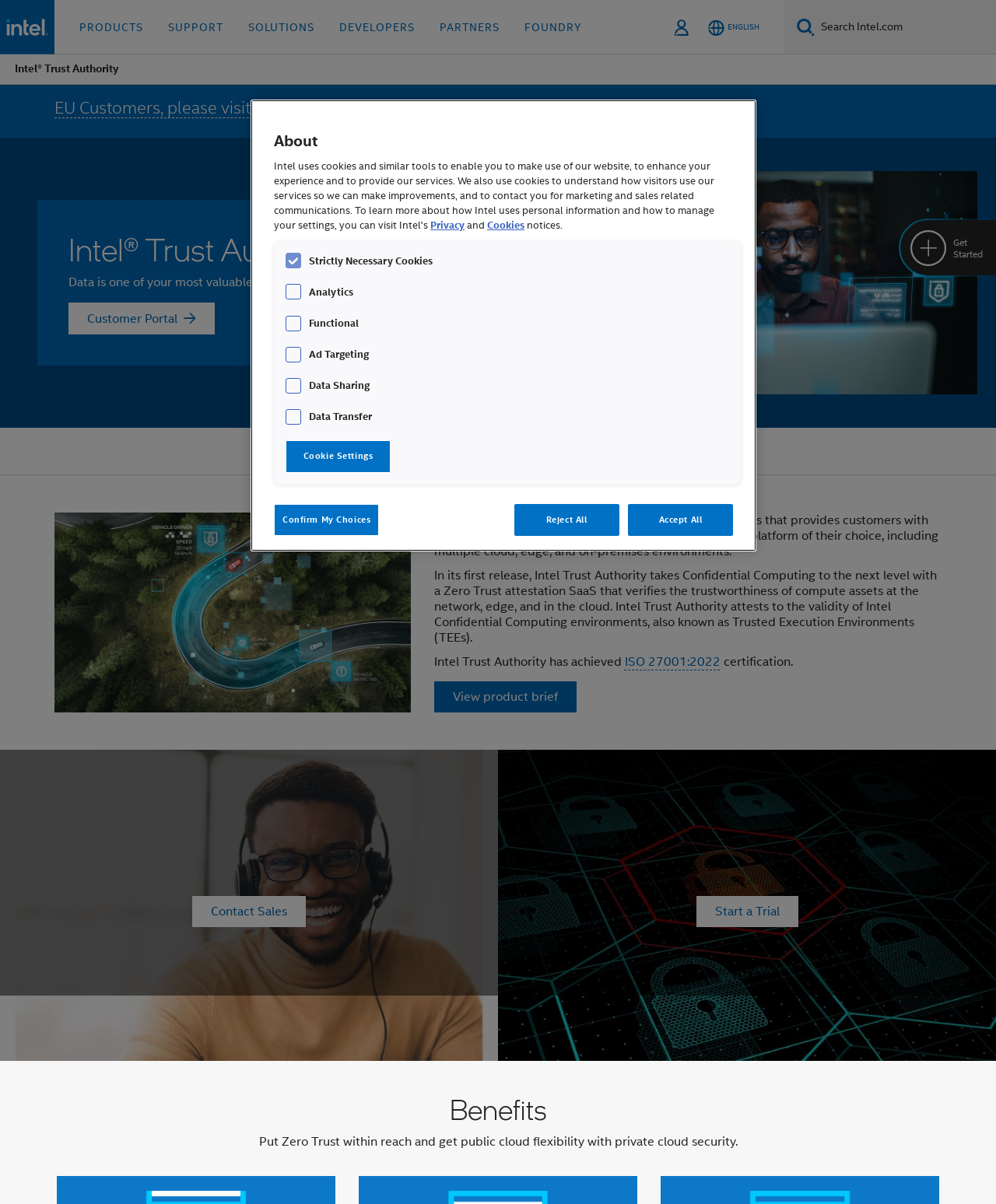How many buttons are in the main navigation?
Using the image as a reference, deliver a detailed and thorough answer to the question.

The main navigation section contains 6 buttons: 'PRODUCTS', 'SUPPORT', 'SOLUTIONS', 'DEVELOPERS', 'PARTNERS', and 'FOUNDRY'. These buttons are located at the top of the webpage.